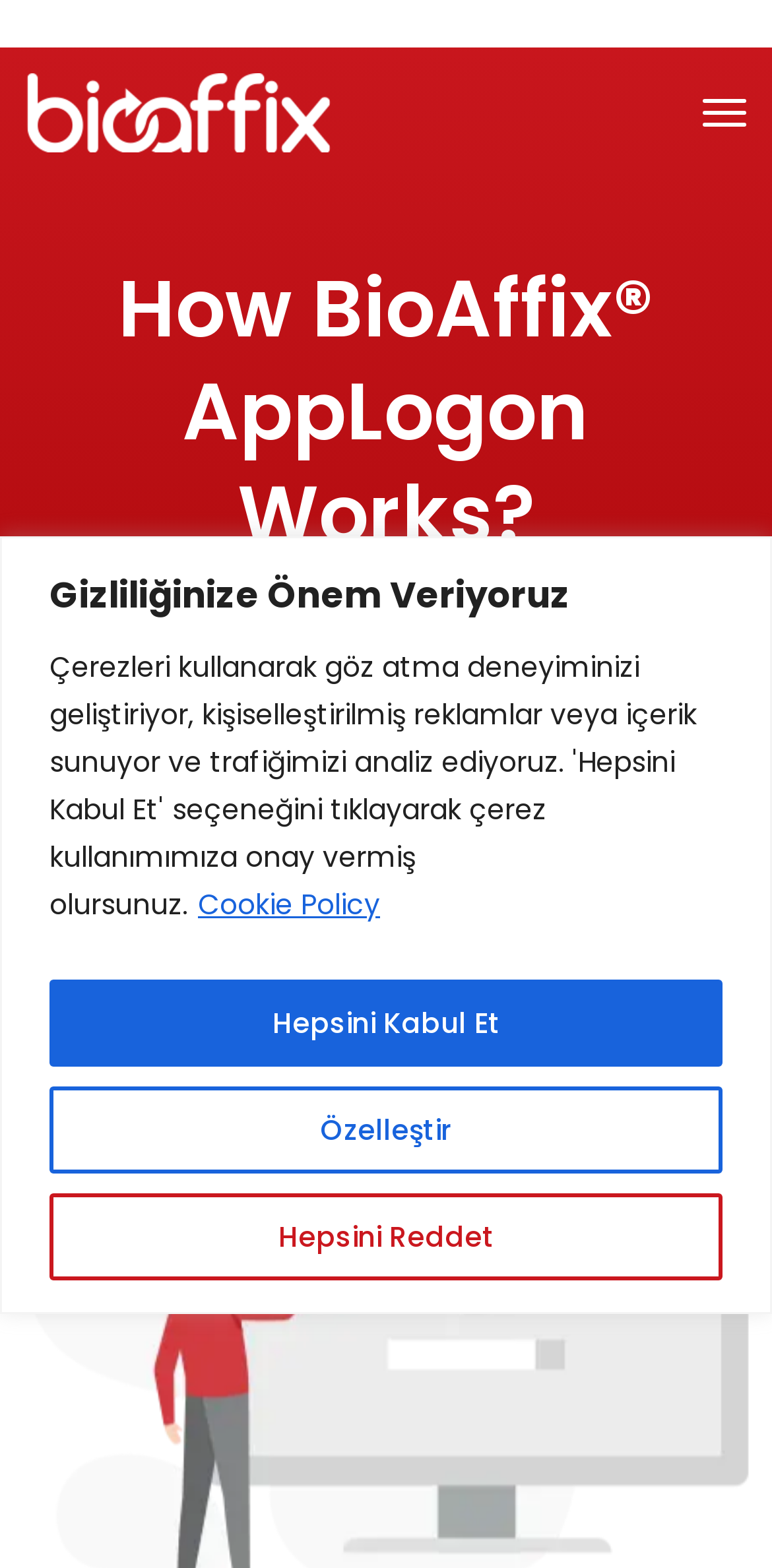From the webpage screenshot, predict the bounding box coordinates (top-left x, top-left y, bottom-right x, bottom-right y) for the UI element described here: Hepsini Kabul Et

[0.064, 0.624, 0.936, 0.68]